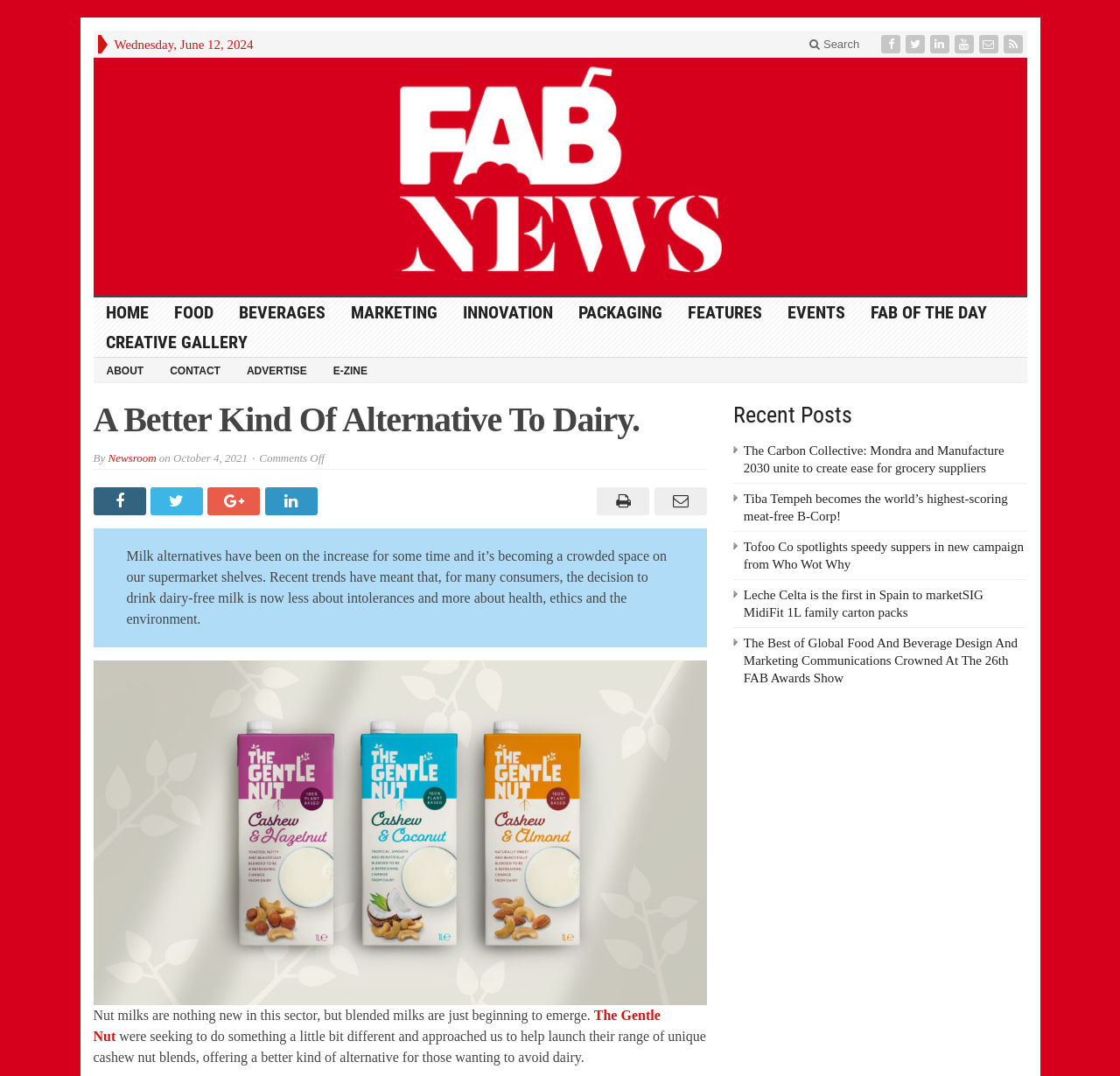Please find and provide the title of the webpage.

A Better Kind Of Alternative To Dairy.